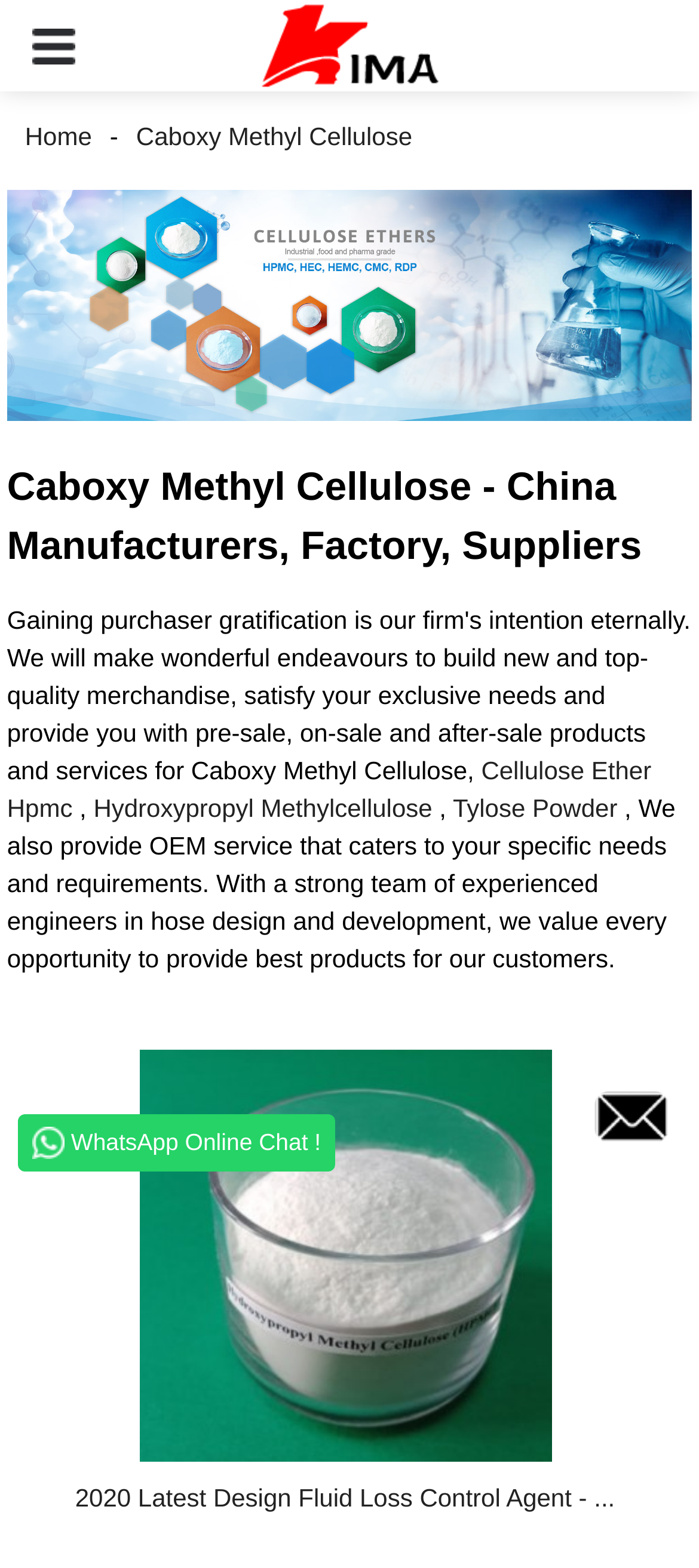Locate the bounding box coordinates of the area that needs to be clicked to fulfill the following instruction: "Email info@solidhealthinsurance.com". The coordinates should be in the format of four float numbers between 0 and 1, namely [left, top, right, bottom].

None